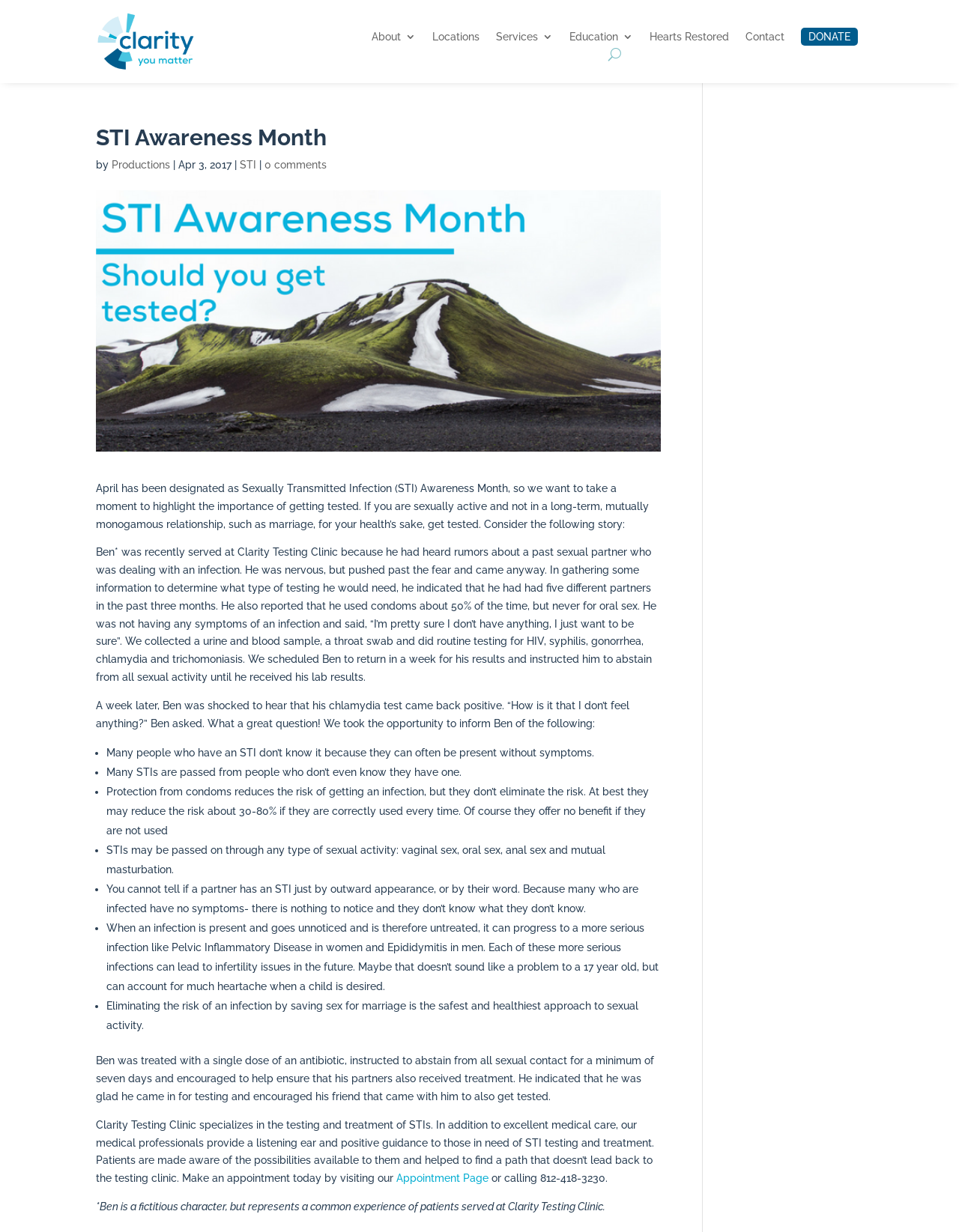Identify the bounding box coordinates for the UI element mentioned here: "0 comments". Provide the coordinates as four float values between 0 and 1, i.e., [left, top, right, bottom].

[0.276, 0.129, 0.341, 0.139]